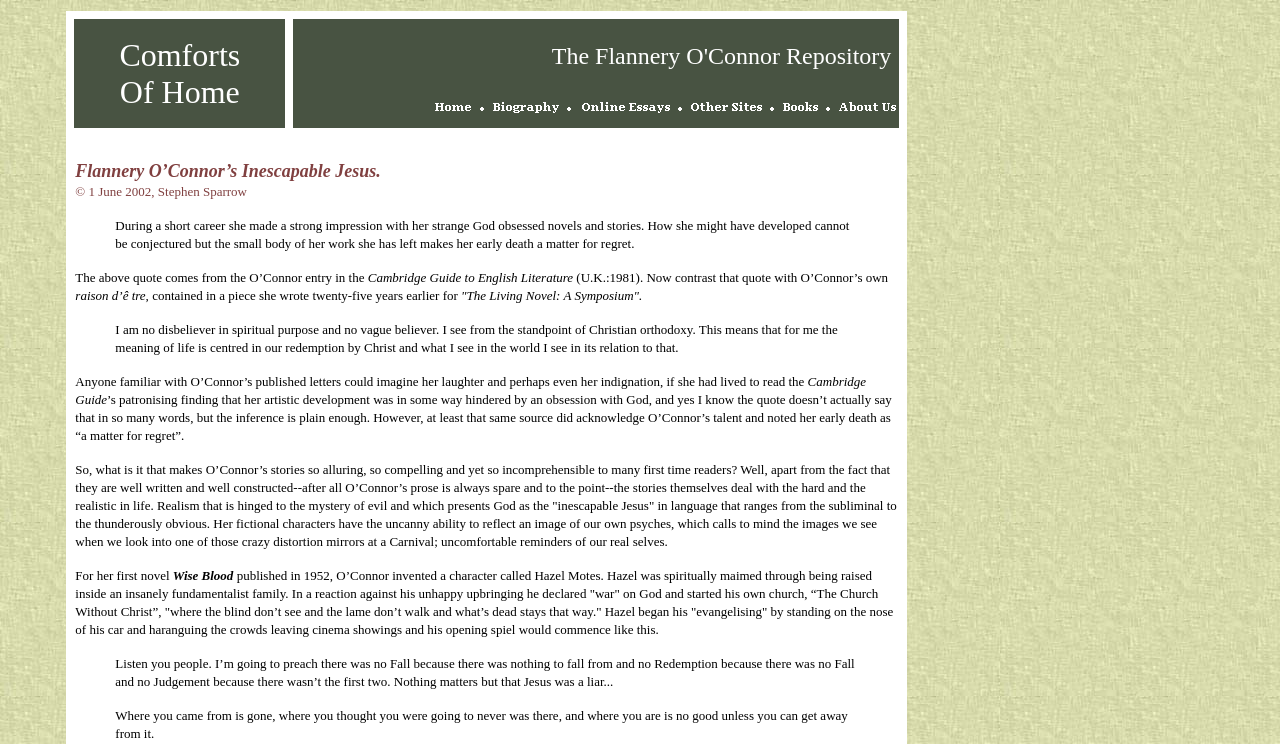Identify and provide the bounding box coordinates of the UI element described: "alt="index"". The coordinates should be formatted as [left, top, right, bottom], with each number being a float between 0 and 1.

[0.339, 0.148, 0.373, 0.171]